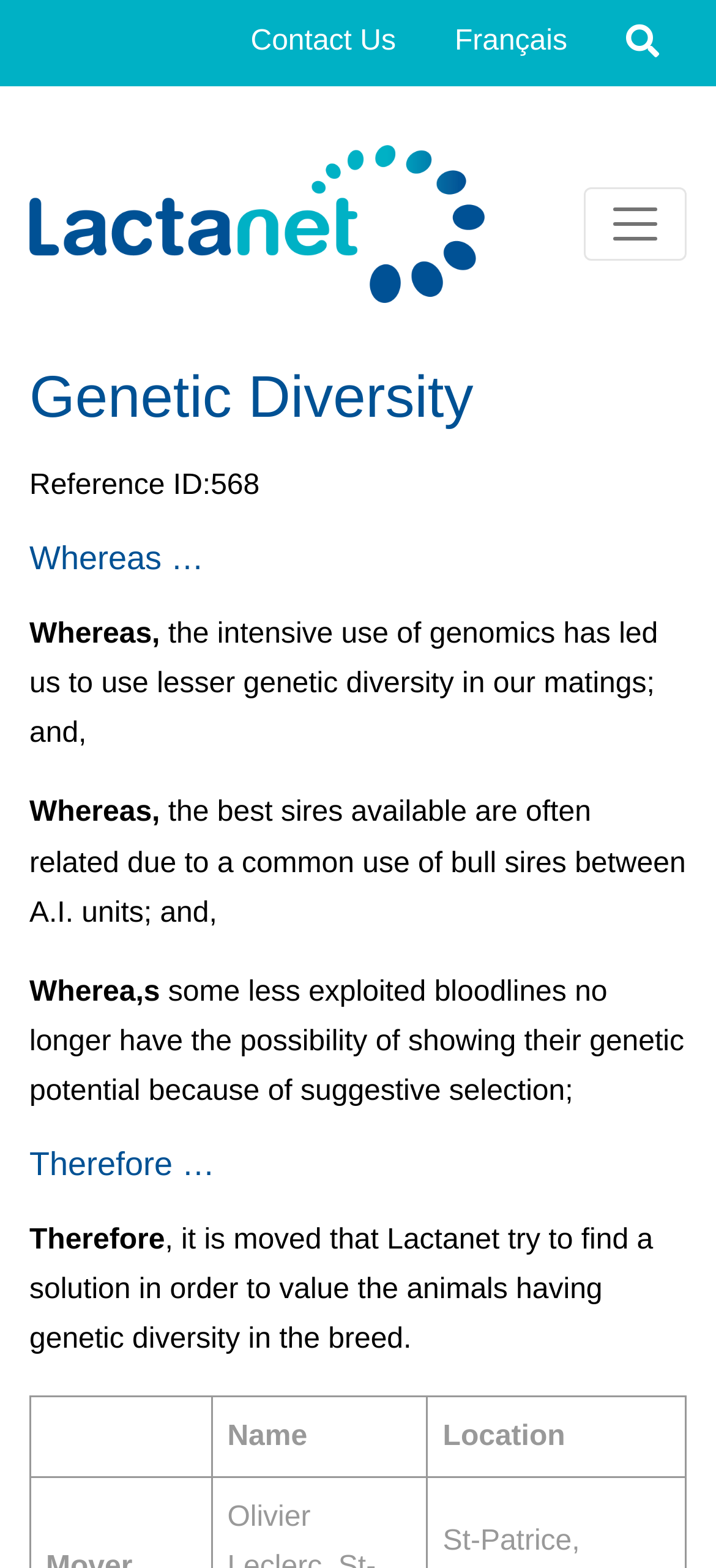Explain the webpage in detail, including its primary components.

The webpage is about Genetic Diversity, specifically a resolution by Lactanet. At the top, there are three links: "Contact Us" and "Français" on the right, and a company logo on the left, which is an image. Below the logo, there is a search button with a magnifying glass icon.

The main content is divided into sections, starting with a heading "Genetic Diversity" followed by a reference ID "568". The next section begins with a heading "Whereas …" and consists of several paragraphs of text, describing the issues with genetic diversity in matings and the limitations of certain bloodlines.

After this section, there is a heading "Therefore …" followed by a resolution statement, which proposes that Lactanet find a solution to value animals with genetic diversity in the breed.

Below the resolution statement, there is a table with three columns: an empty column, "Name", and "Location". The table appears to be empty, with no data filled in.